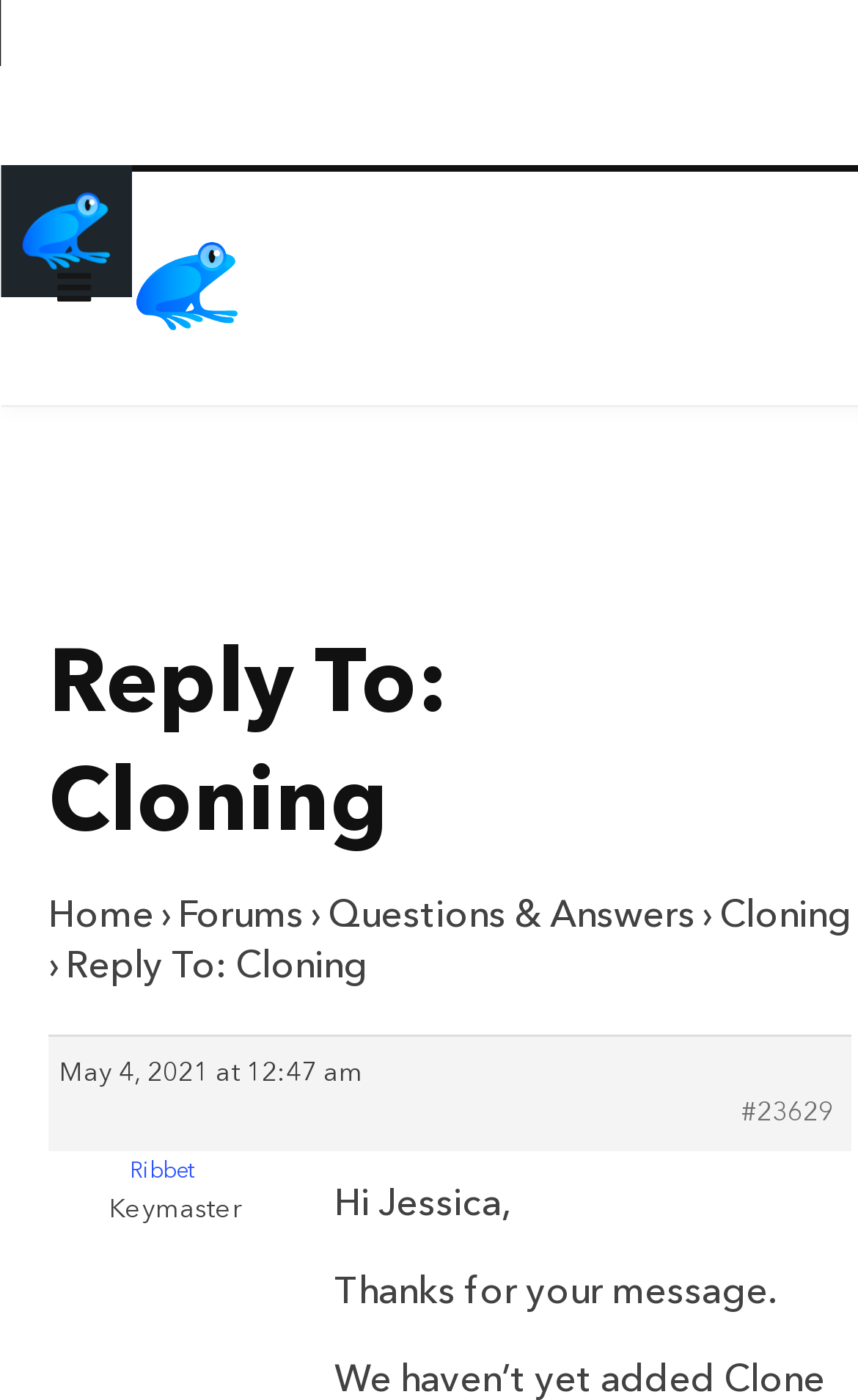What is the navigation menu item after 'Home'?
Examine the image closely and answer the question with as much detail as possible.

The navigation menu item after 'Home' is 'Forums' as indicated by the links 'Home' and 'Forums' in the navigation menu.